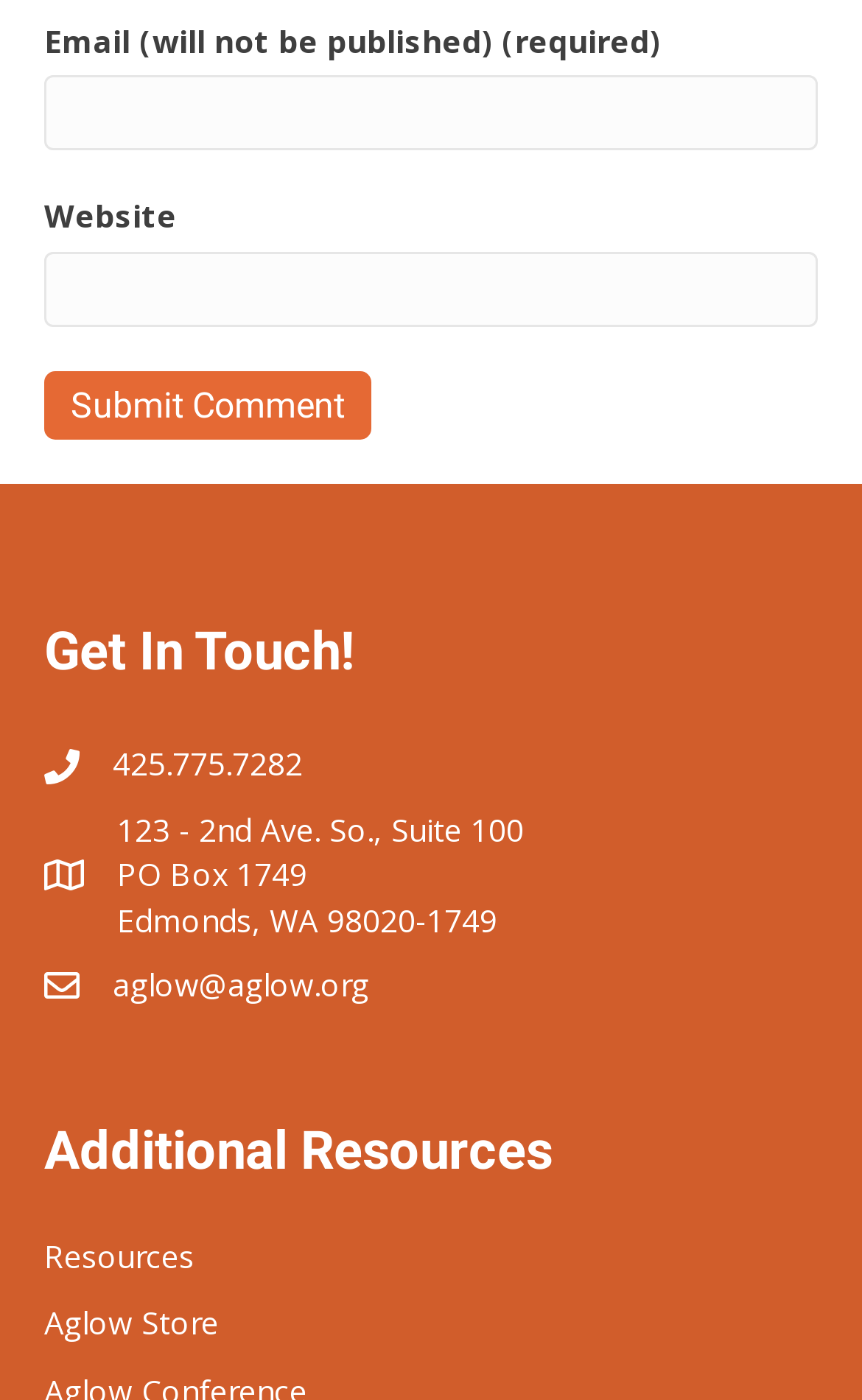How many links are provided under 'Additional Resources'?
Could you answer the question with a detailed and thorough explanation?

Under the heading 'Additional Resources', there are two links provided: 'Resources' and 'Aglow Store'. These links likely provide additional information or resources related to the organization.